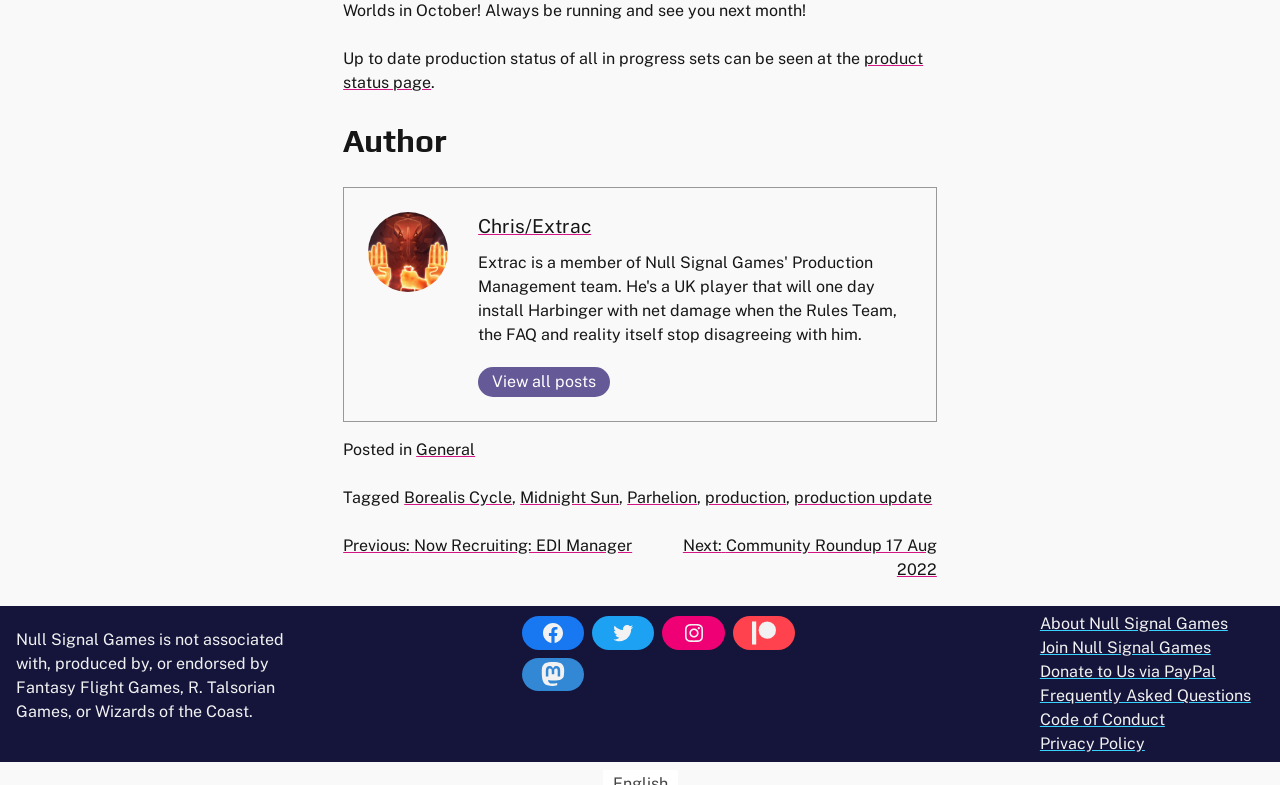What is the category of this post?
By examining the image, provide a one-word or phrase answer.

General